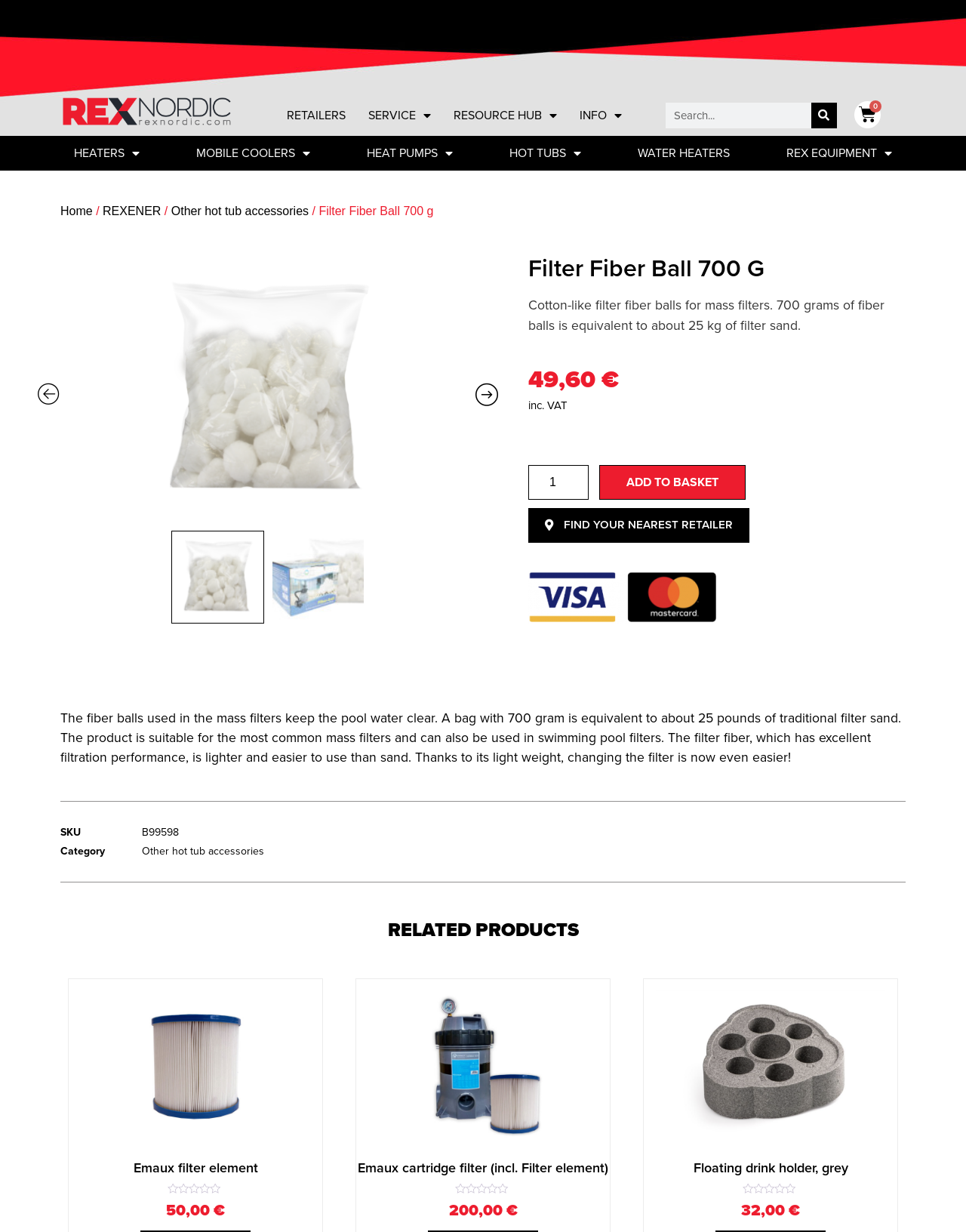How many related products are shown on the webpage?
Please provide a detailed and comprehensive answer to the question.

I found the related products section by looking at the heading element 'RELATED PRODUCTS'. Under this section, I counted three product links, which are 'Emaux filter element', 'Emaux cartridge filter (incl. Filter element)', and 'Floating drink holder, grey'.